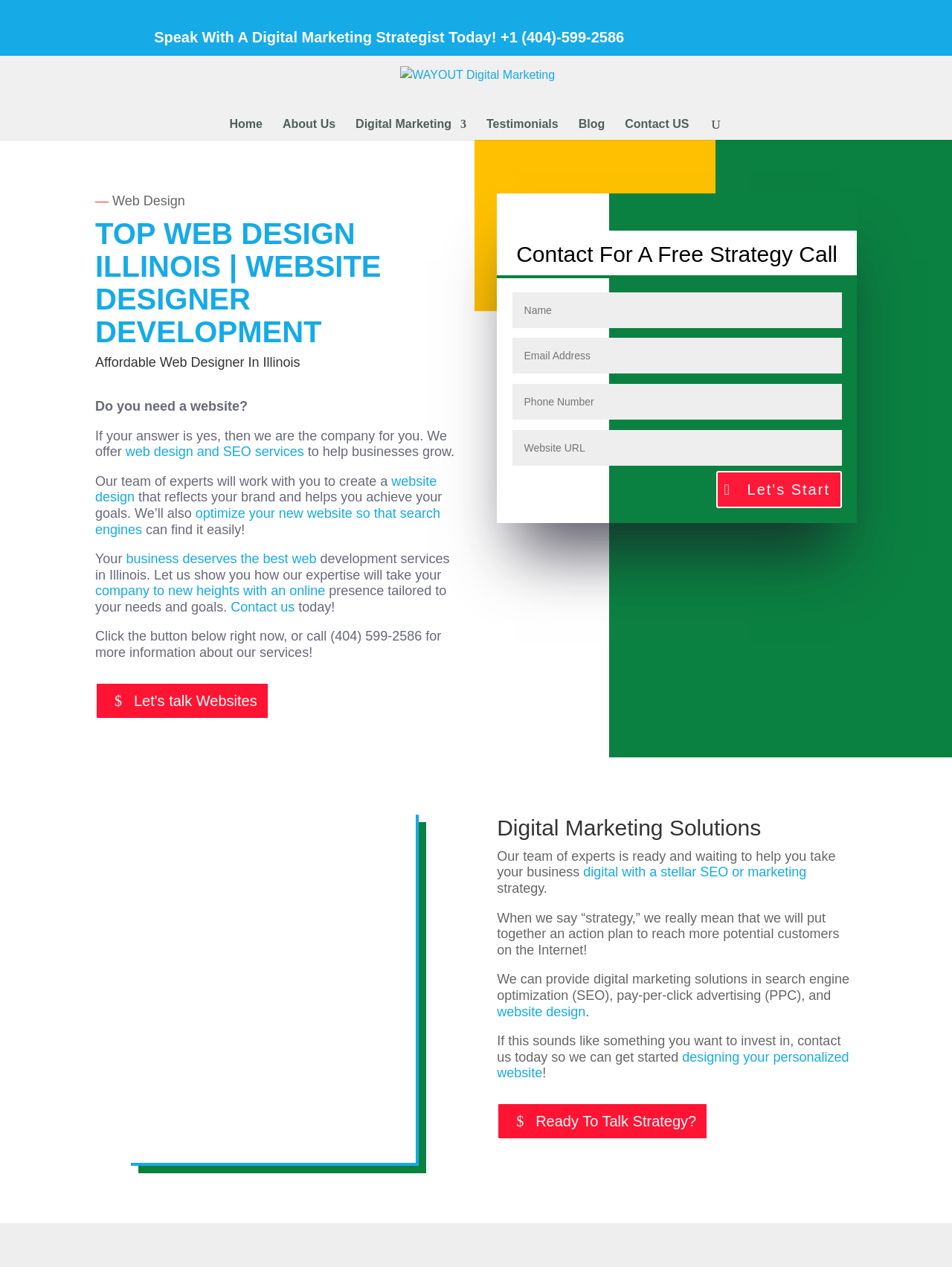What can the company help with?
Please provide an in-depth and detailed response to the question.

The company can help take business to new heights, as mentioned in the text 'Let us show you how our expertise will take your company to new heights with an online presence tailored to your needs and goals.'